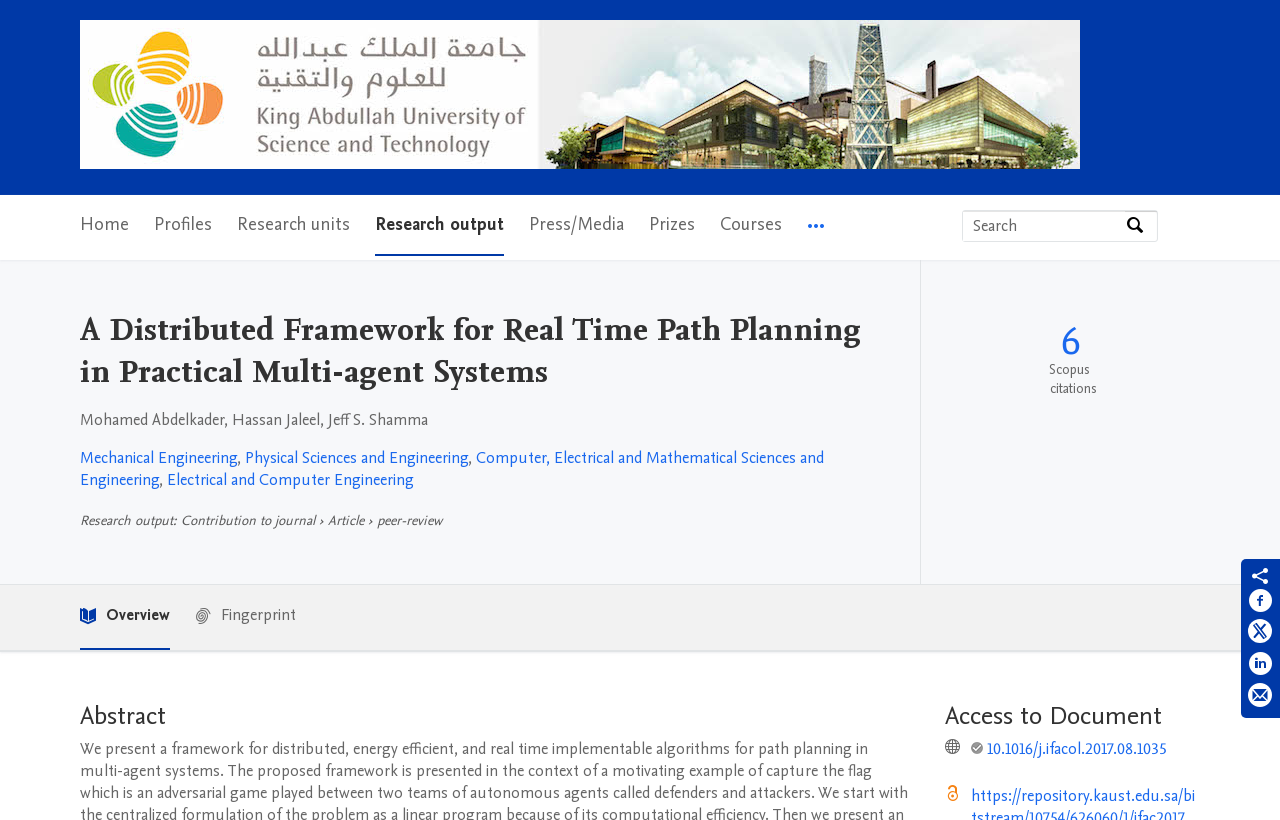Specify the bounding box coordinates of the area to click in order to follow the given instruction: "Share on Facebook."

[0.975, 0.717, 0.995, 0.755]